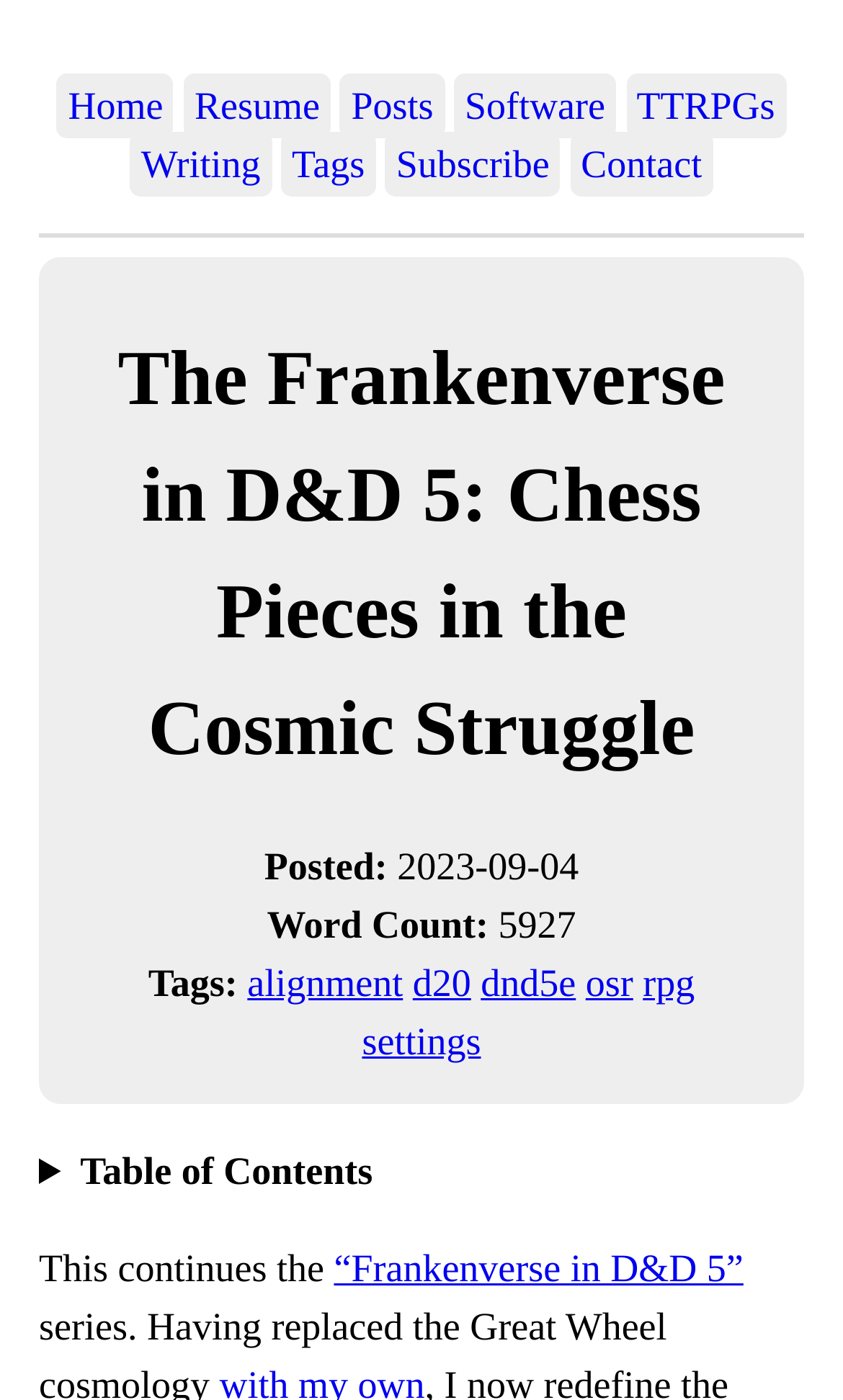Locate the bounding box coordinates of the clickable area needed to fulfill the instruction: "go to home page".

[0.068, 0.052, 0.206, 0.099]